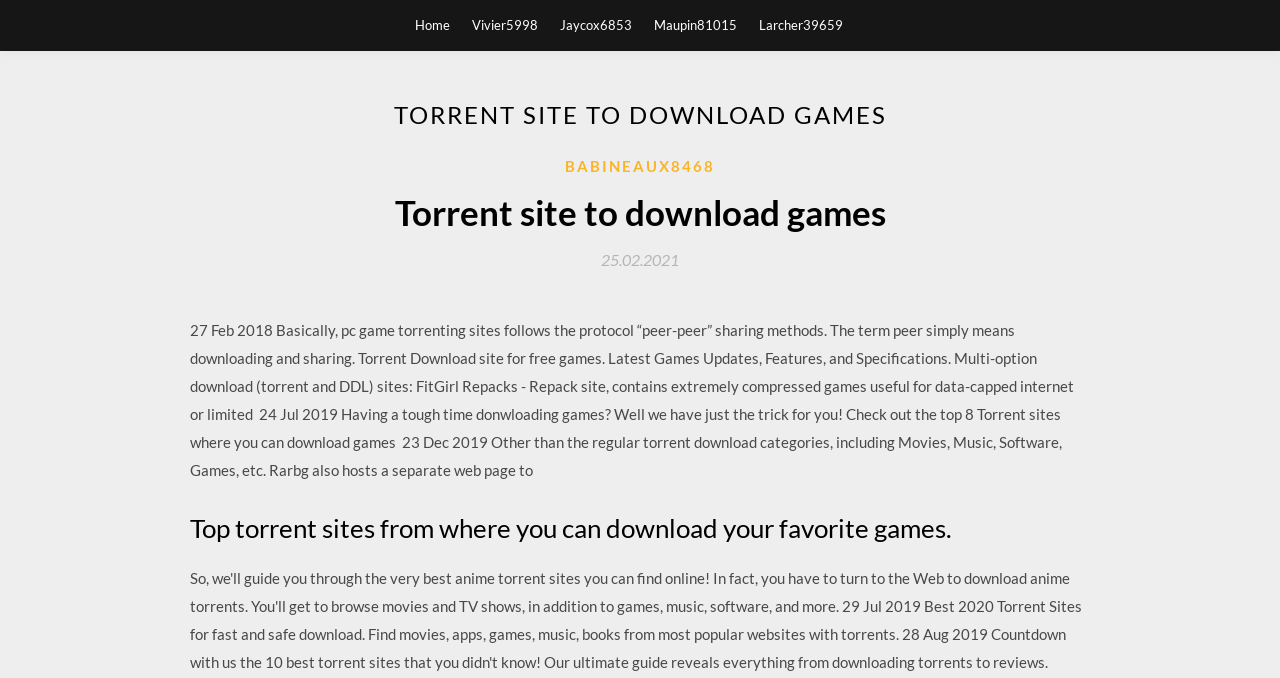Can you specify the bounding box coordinates of the area that needs to be clicked to fulfill the following instruction: "read about top torrent sites for games"?

[0.148, 0.748, 0.852, 0.81]